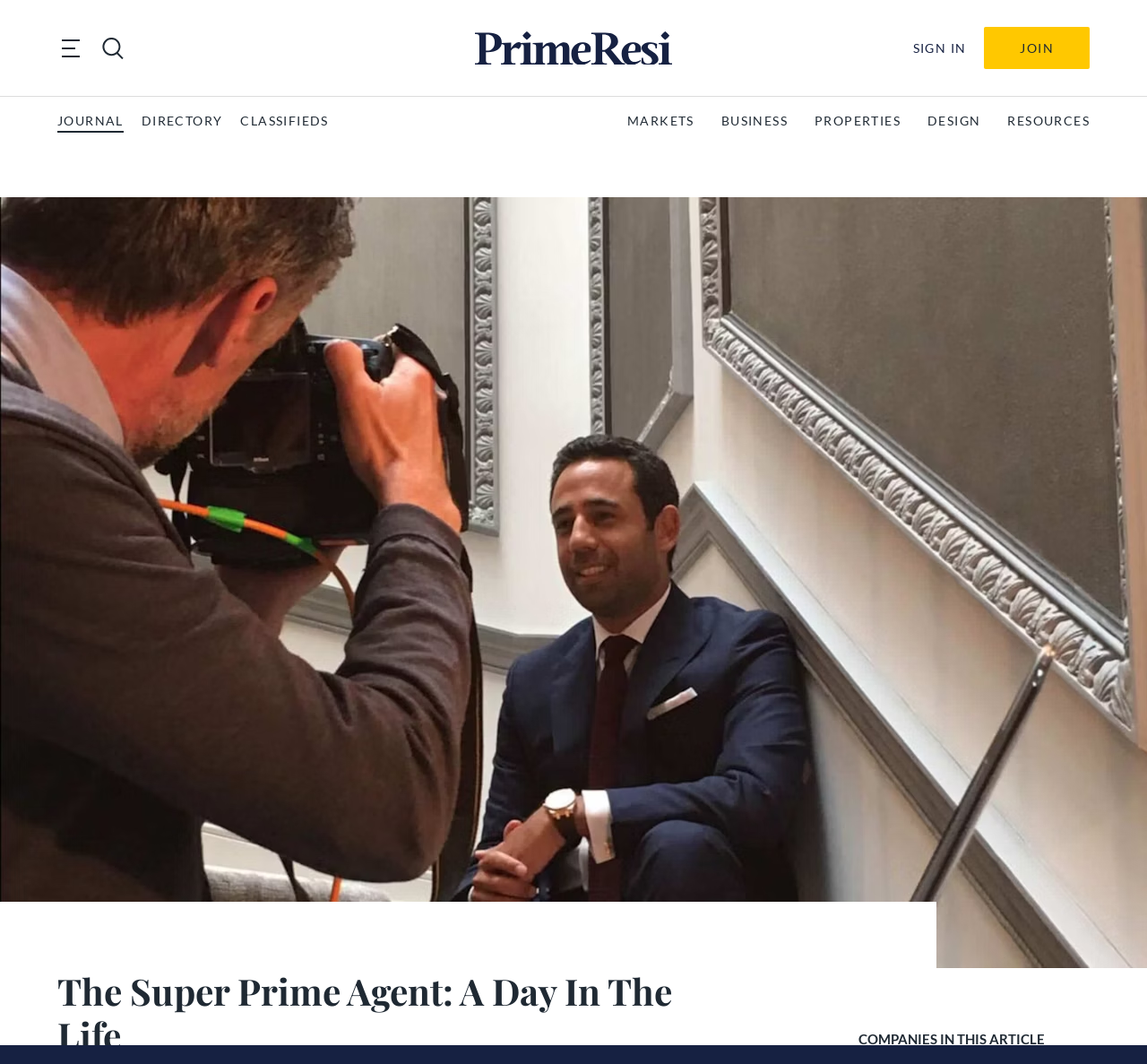What is the purpose of the 'JOIN' button?
Using the information presented in the image, please offer a detailed response to the question.

The 'JOIN' button is likely a call-to-action element that allows users to join the website or become a member. Its presence in the top navigation bar suggests that it is an important feature of the website.